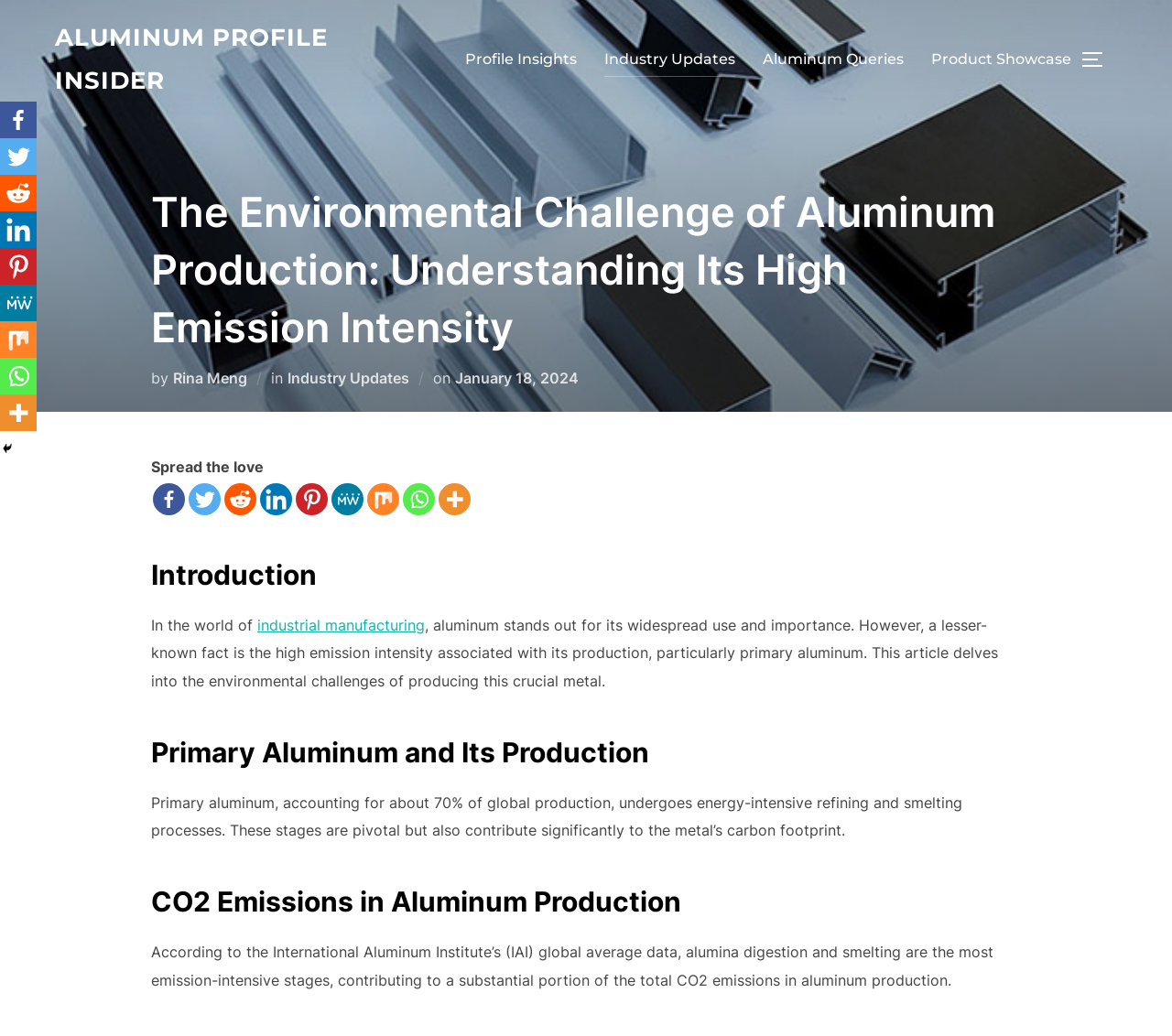Kindly determine the bounding box coordinates for the clickable area to achieve the given instruction: "Toggle the sidebar and navigation".

[0.922, 0.038, 0.953, 0.077]